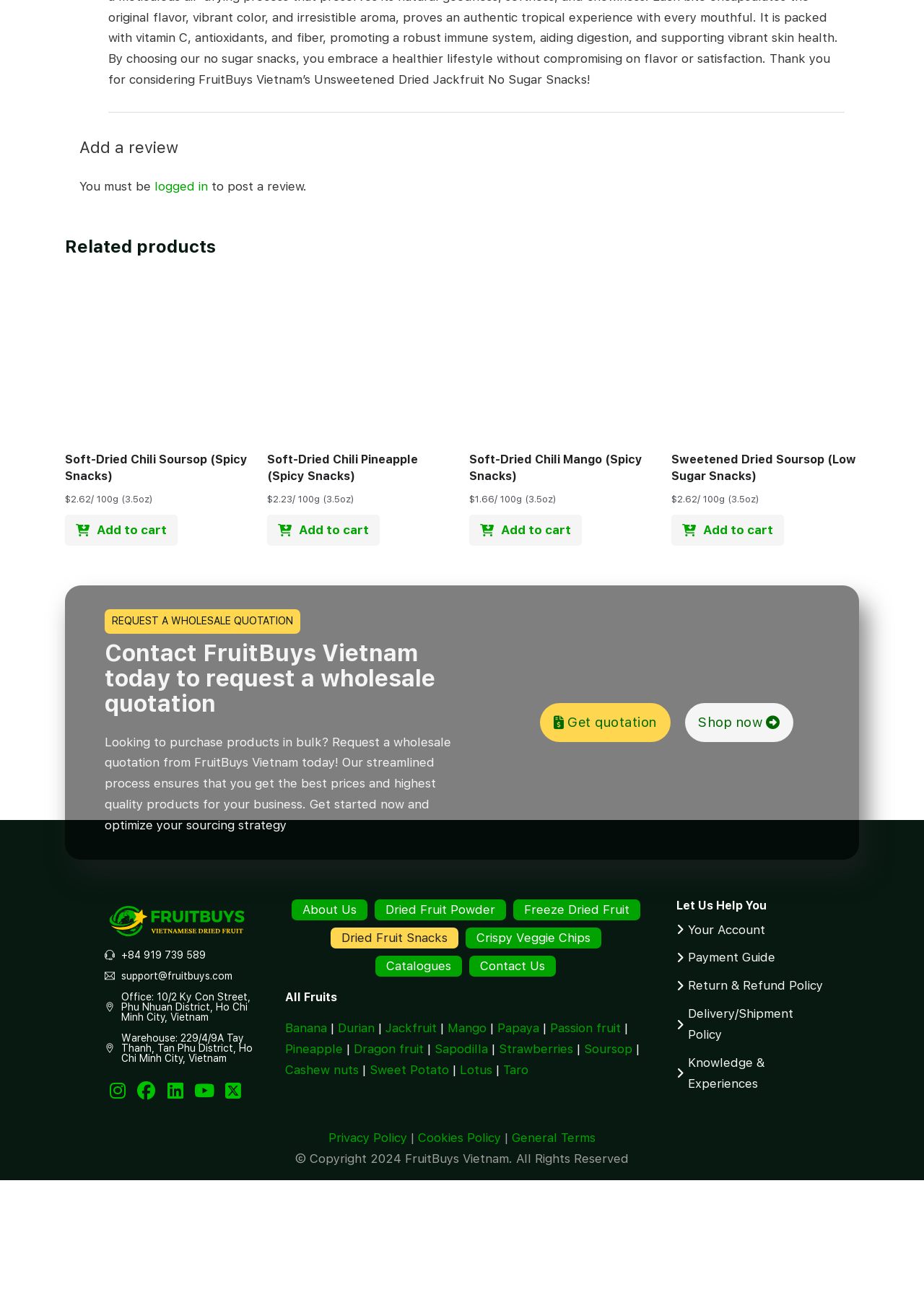Identify the bounding box for the described UI element. Provide the coordinates in (top-left x, top-left y, bottom-right x, bottom-right y) format with values ranging from 0 to 1: +84 919 739 589

[0.113, 0.723, 0.223, 0.731]